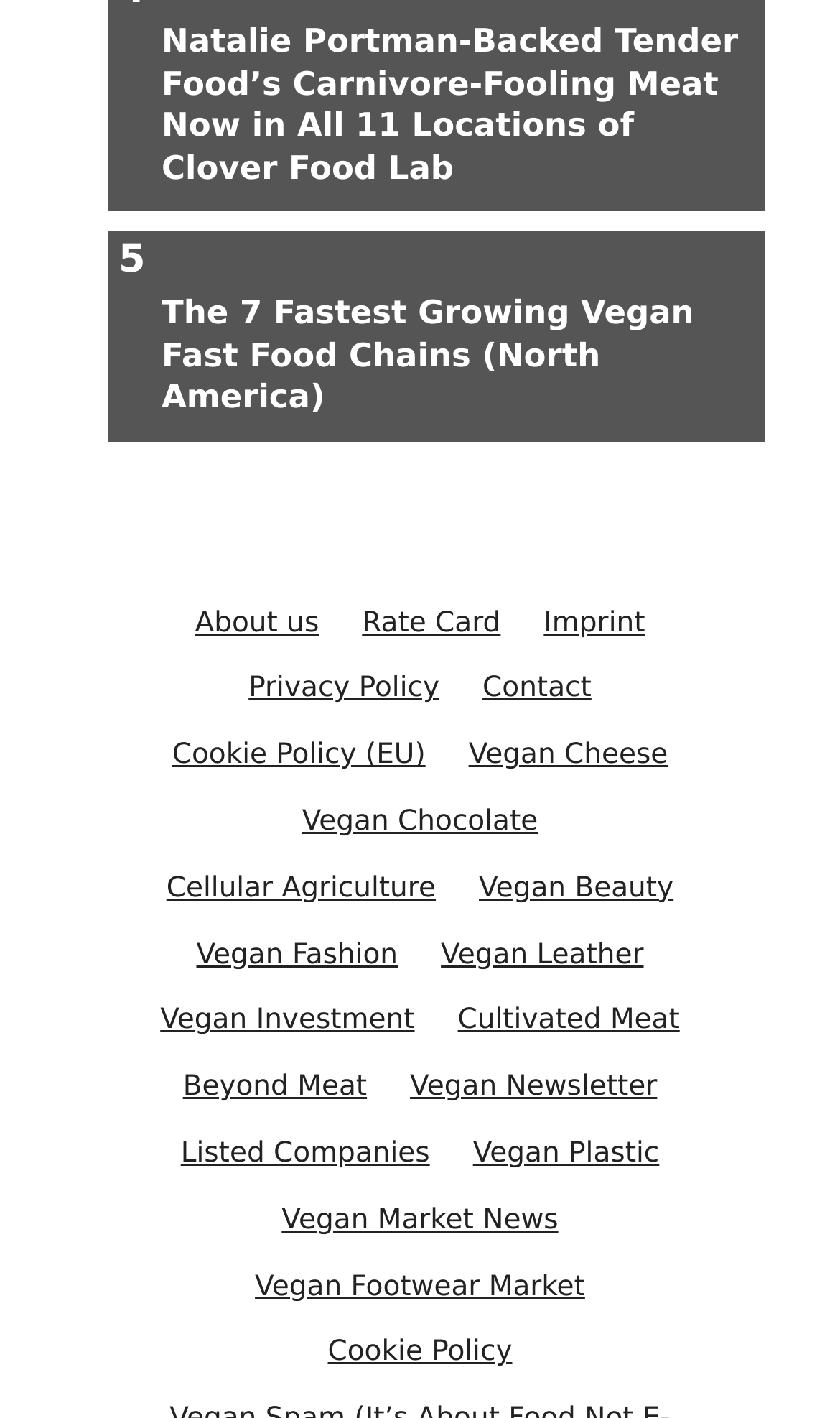Specify the bounding box coordinates of the area to click in order to execute this command: 'Explore the fastest growing vegan fast food chains'. The coordinates should consist of four float numbers ranging from 0 to 1, and should be formatted as [left, top, right, bottom].

[0.141, 0.422, 0.541, 0.91]